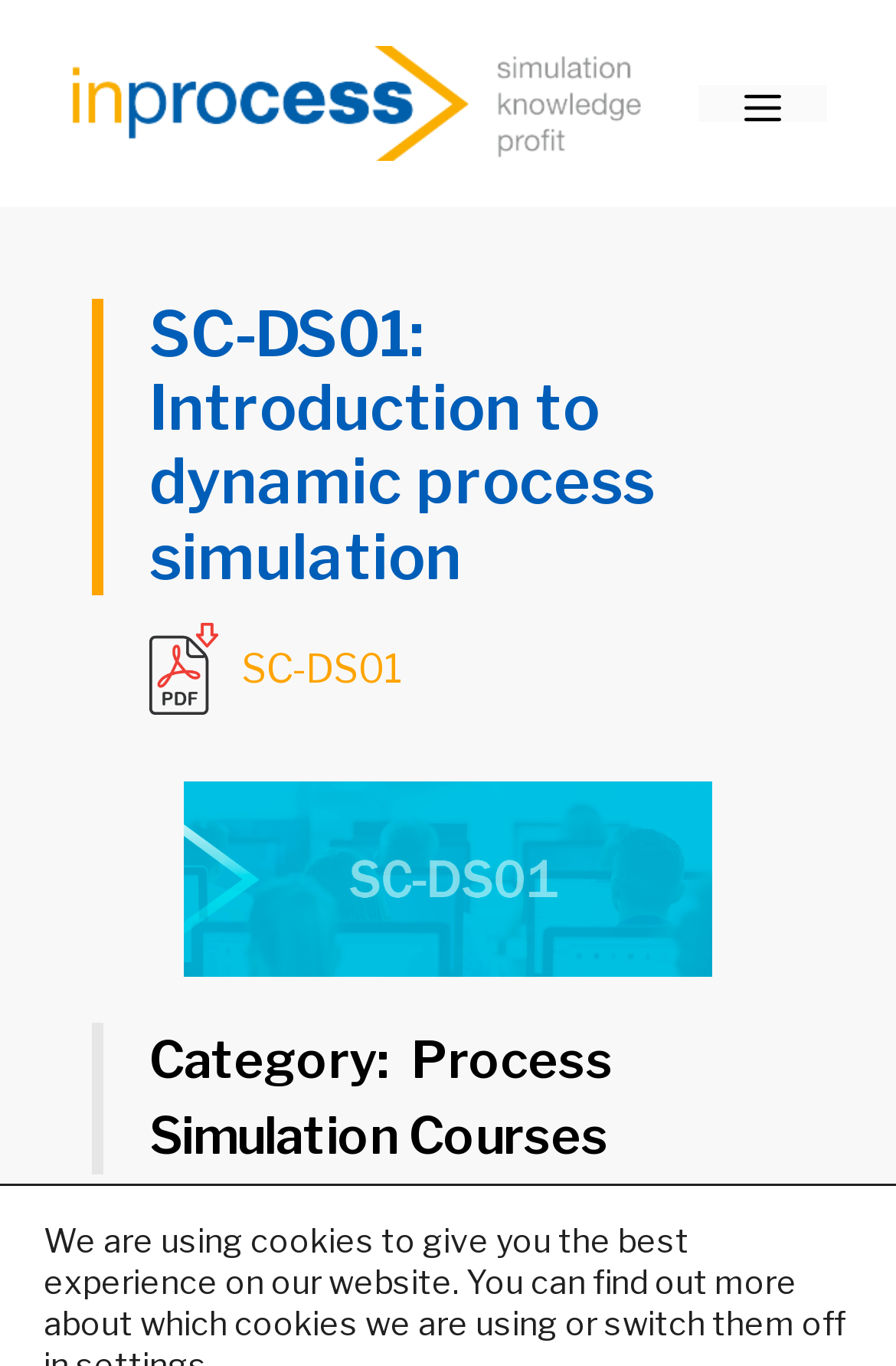What is the text on the link below the banner?
By examining the image, provide a one-word or phrase answer.

Inprocess